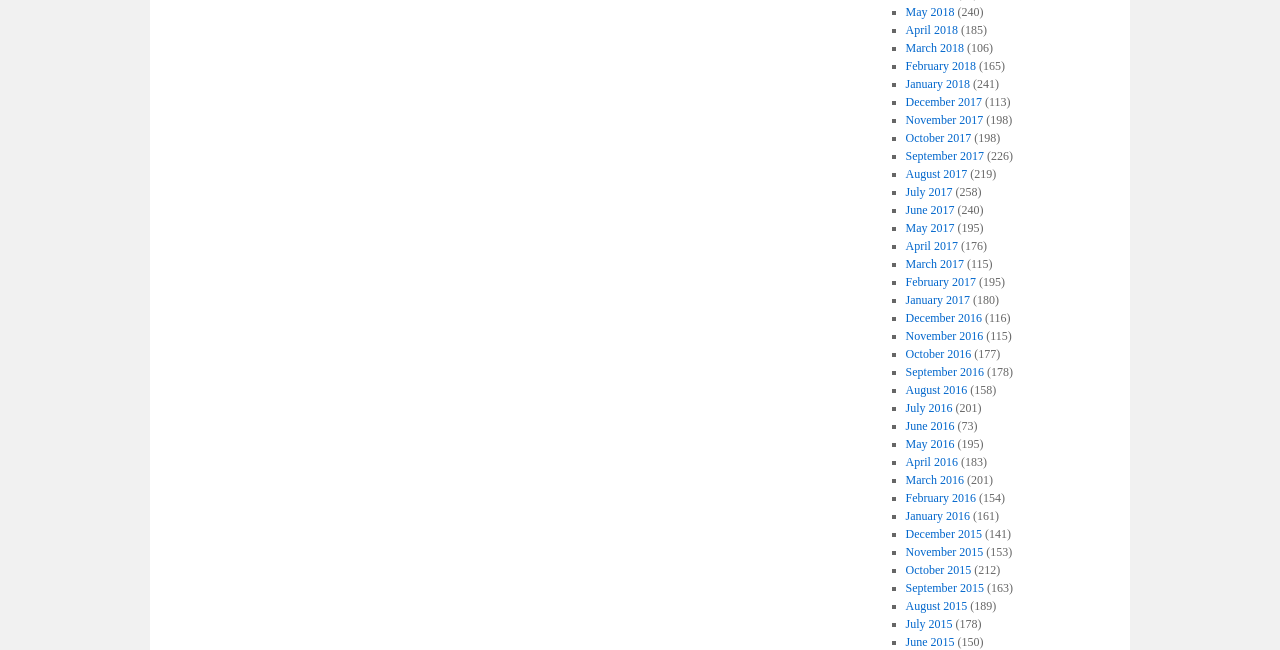Determine the bounding box coordinates of the region I should click to achieve the following instruction: "View September 2016". Ensure the bounding box coordinates are four float numbers between 0 and 1, i.e., [left, top, right, bottom].

[0.707, 0.562, 0.769, 0.583]